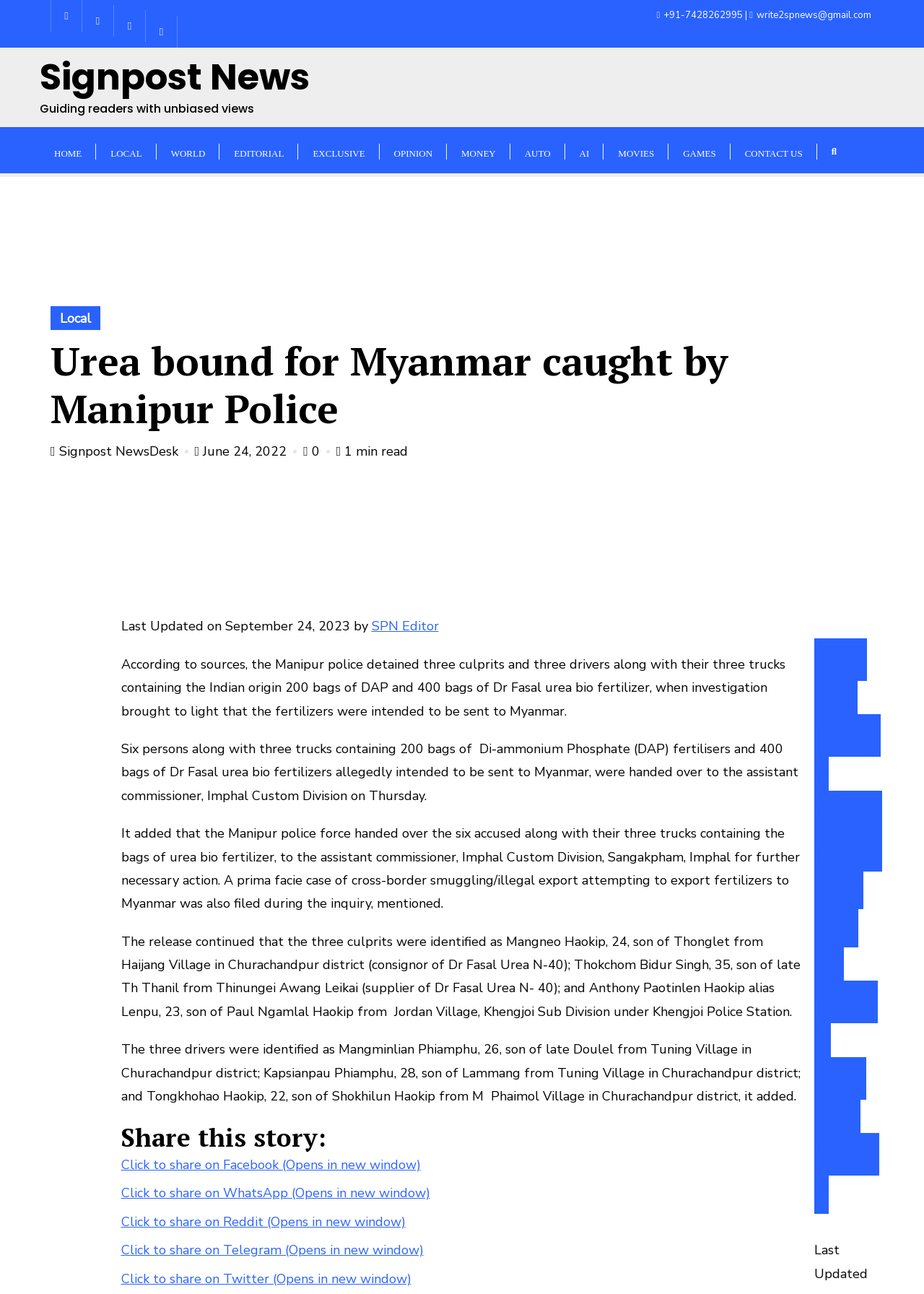Determine the bounding box coordinates of the element's region needed to click to follow the instruction: "Contact us through email". Provide these coordinates as four float numbers between 0 and 1, formatted as [left, top, right, bottom].

[0.816, 0.007, 0.943, 0.017]